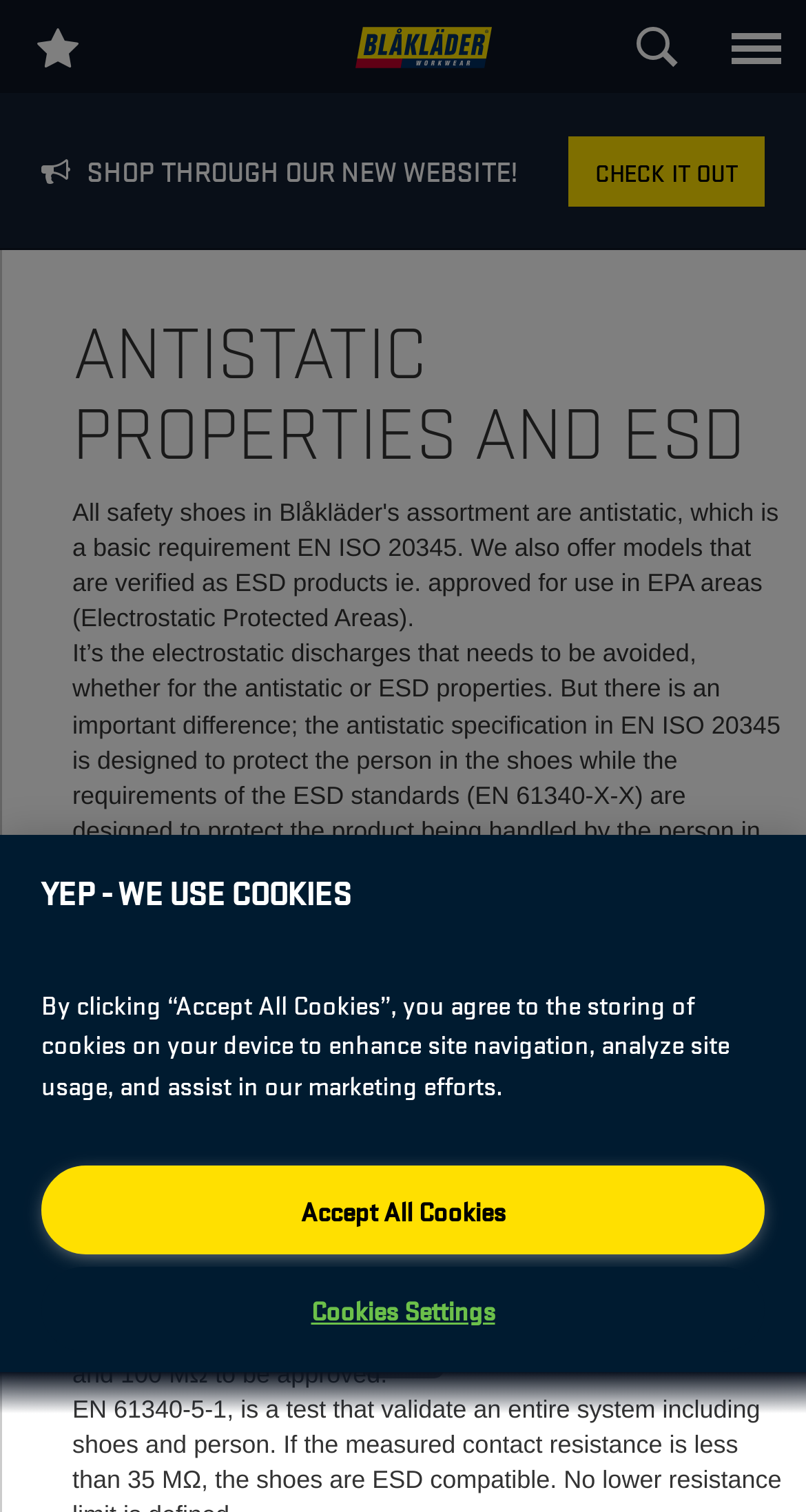Give a comprehensive overview of the webpage, including key elements.

This webpage is about antistatic properties and ESD (Electrostatic Discharge) in safety shoes, specifically those from Blåkläder. At the top left, there is a link with a icon and the text "Blåkläder", accompanied by an image of the brand's logo. To the right of this, there are several links, including "SHOP THROUGH OUR NEW WEBSITE!" with a call-to-action button "CHECK IT OUT".

Below this, there is a heading "ANTISTATIC PROPERTIES AND ESD" followed by a block of text that explains the difference between antistatic and ESD properties in safety shoes. The text is divided into several paragraphs, each discussing a specific aspect of antistatic and ESD properties, including the test methods and requirements for each.

On the top right, there are several links, including "LOG IN", "BACK", "PRODUCTS", "STORE FINDER", "CONTACT", and "SELECT LANGUAGE". There is also a button with an icon and a link with an icon.

At the bottom of the page, there is a cookie banner with a heading "YEP - WE USE COOKIES" and a message explaining the use of cookies on the website. There are two buttons, "Accept All Cookies" and "Cookies Settings", allowing users to manage their cookie preferences.

Throughout the page, there are several icons, including a shopping cart icon, a person icon, and a lock icon, which are used to represent different links and buttons.